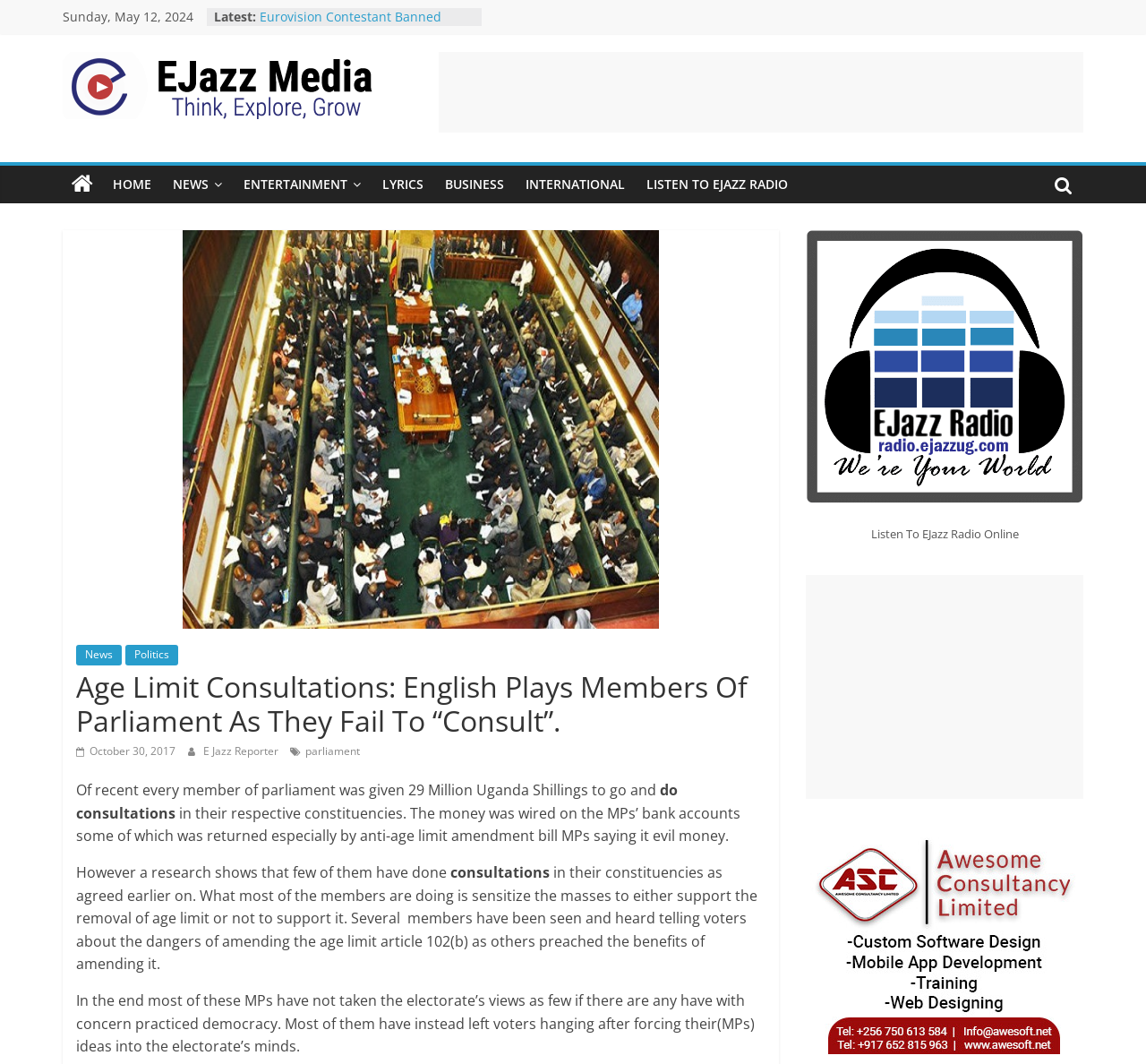Can you specify the bounding box coordinates of the area that needs to be clicked to fulfill the following instruction: "Click on 'E-Jazz News'"?

[0.055, 0.049, 0.345, 0.112]